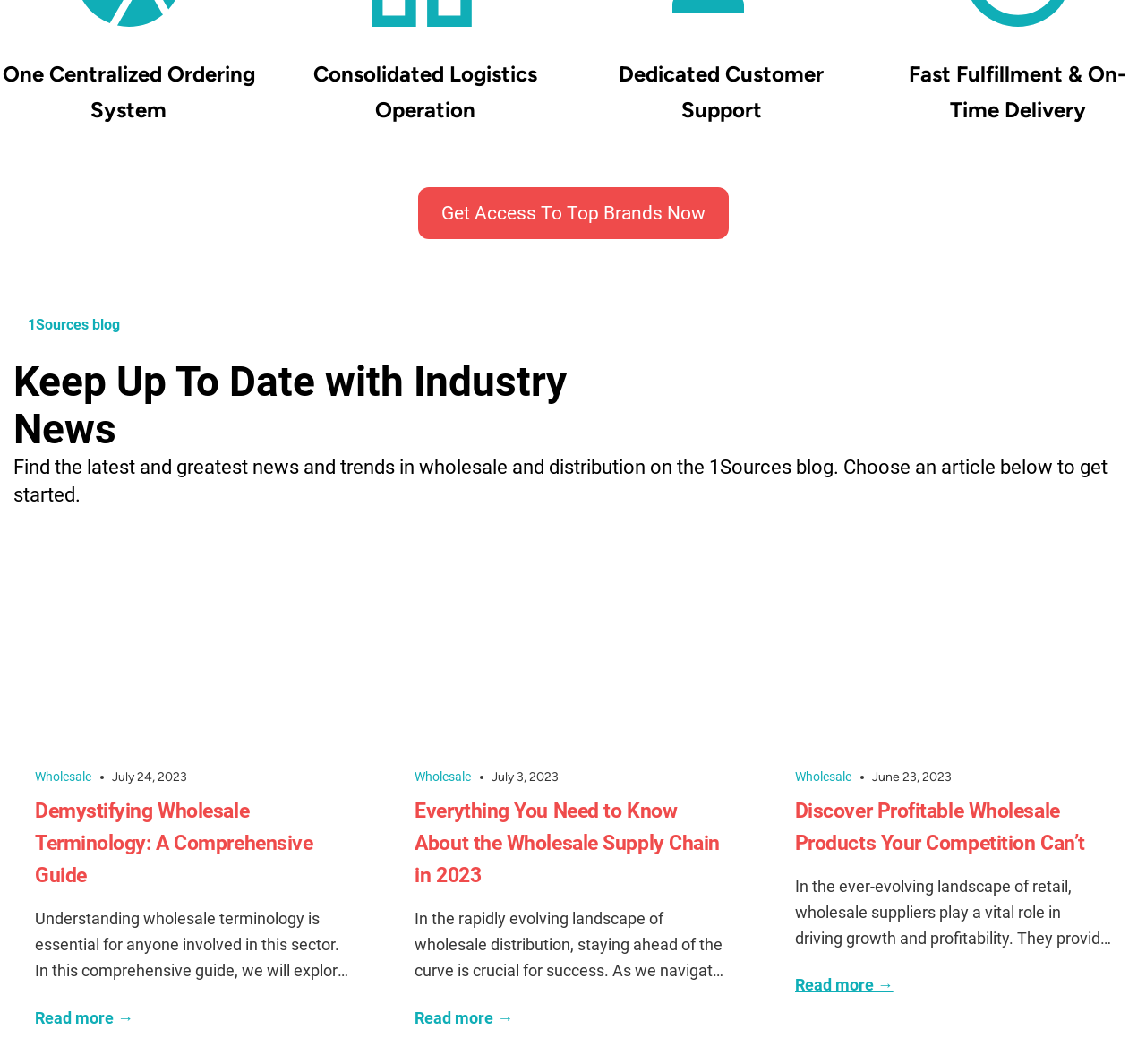Answer the following query concisely with a single word or phrase:
How many articles are featured on this webpage?

3